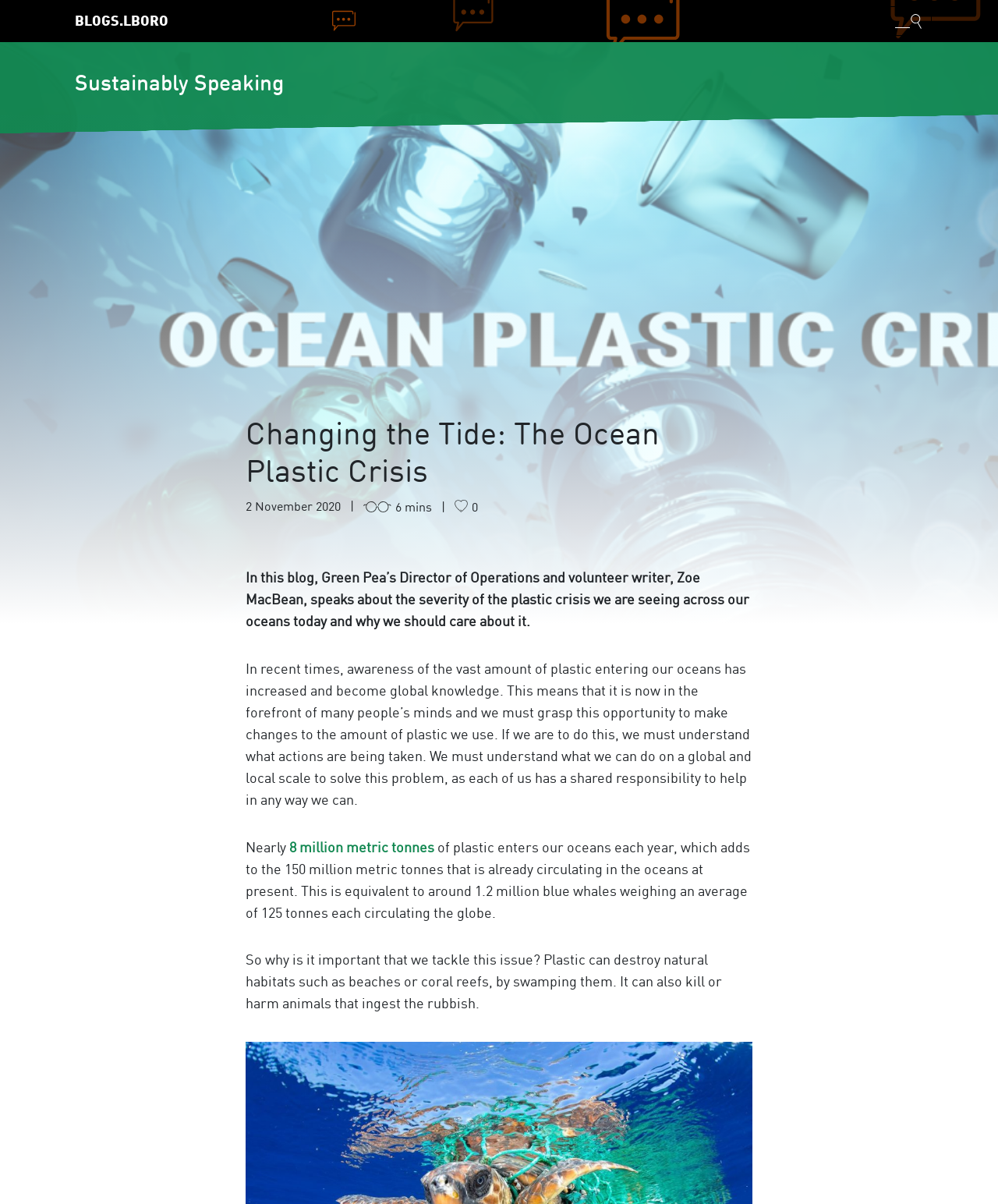Locate the bounding box coordinates of the element's region that should be clicked to carry out the following instruction: "Go to Loughborough University Sustainability Blog". The coordinates need to be four float numbers between 0 and 1, i.e., [left, top, right, bottom].

[0.075, 0.185, 0.185, 0.206]